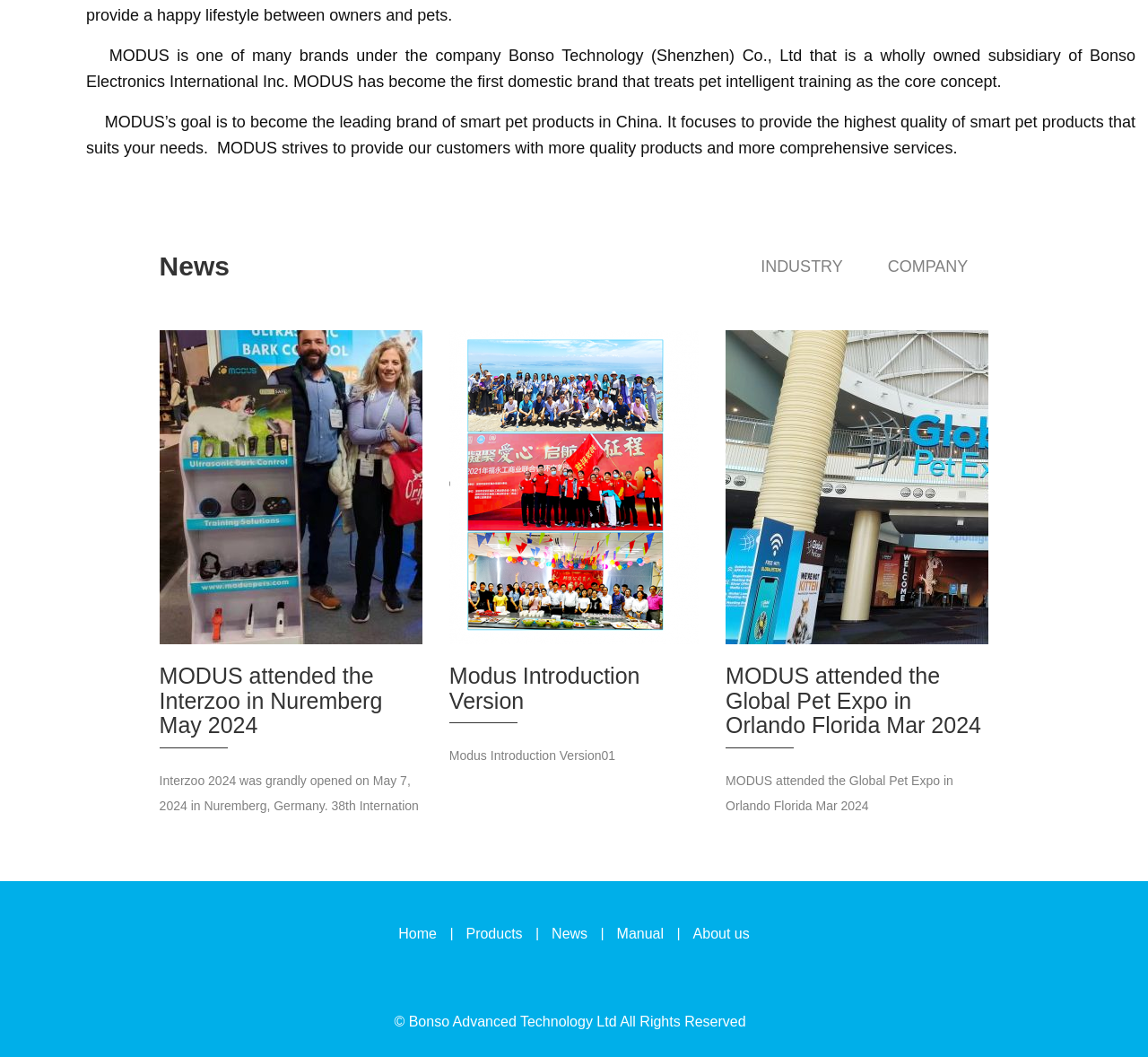Using the information in the image, give a detailed answer to the following question: What is the company behind MODUS?

From the StaticText element with ID 188, we can see that MODUS is one of many brands under the company Bonso Technology (Shenzhen) Co., Ltd, which is a wholly owned subsidiary of Bonso Electronics International Inc.